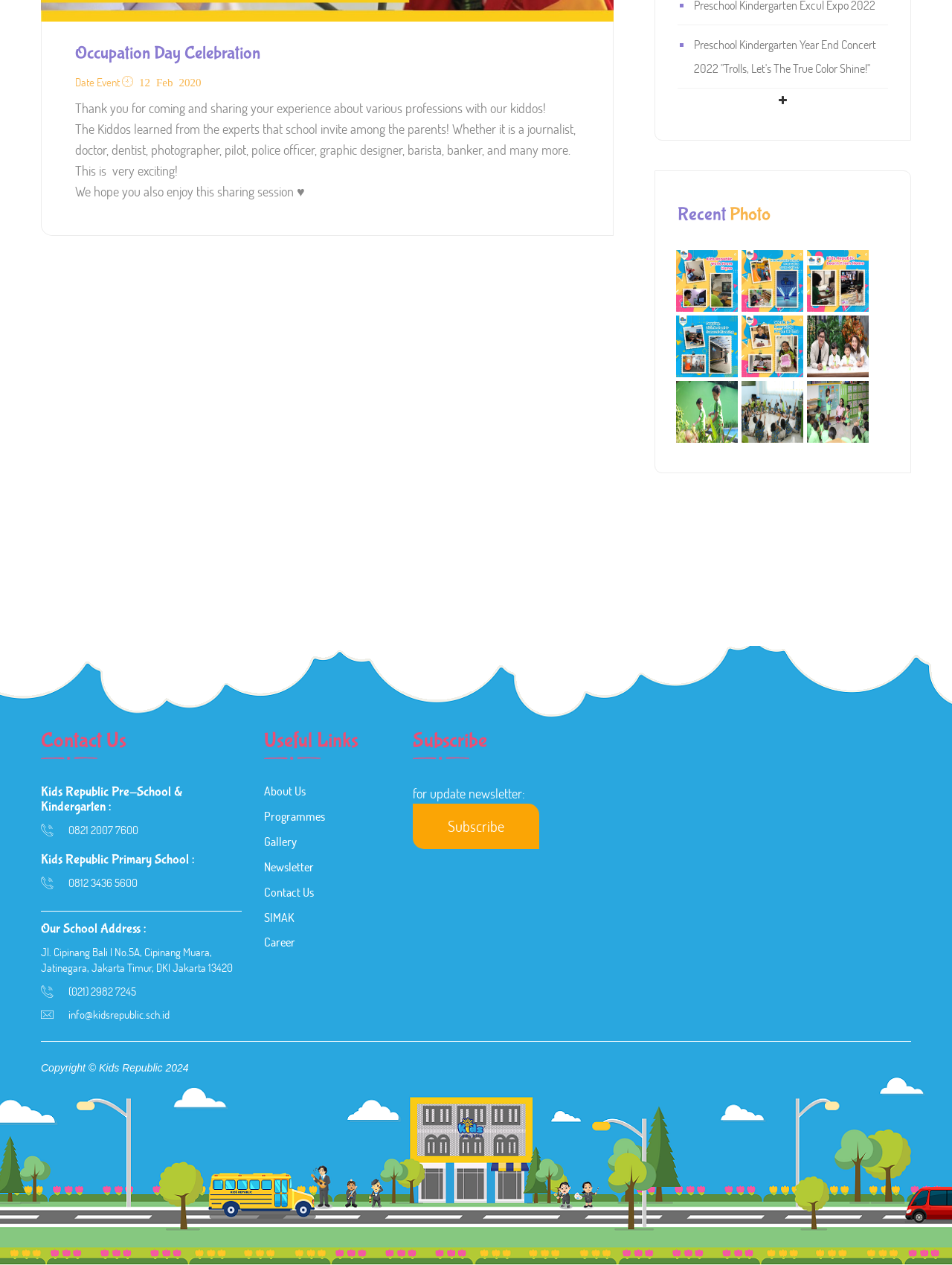Answer succinctly with a single word or phrase:
How many links are there in the Useful Links section?

7